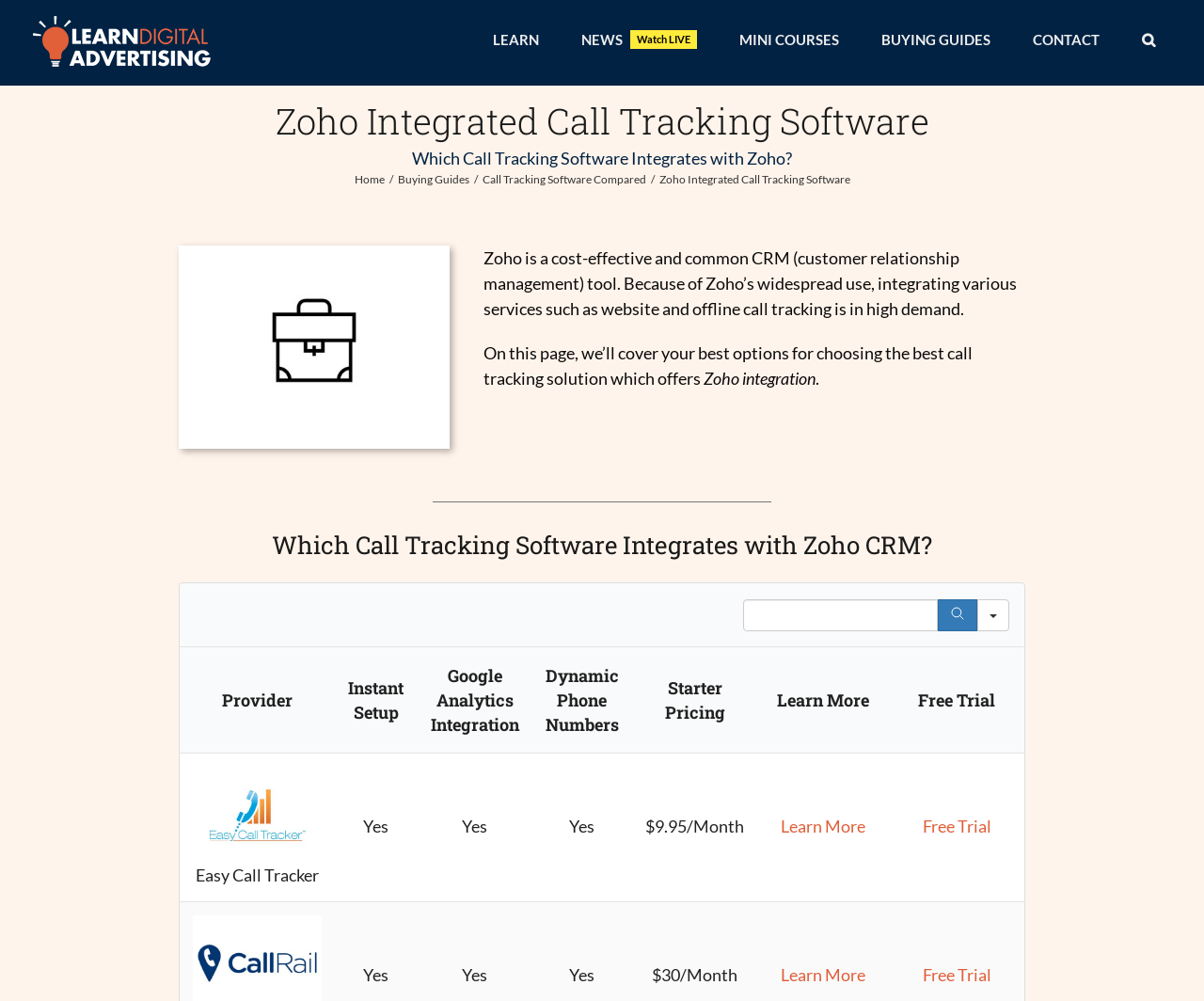Determine which piece of text is the heading of the webpage and provide it.

Zoho Integrated Call Tracking Software